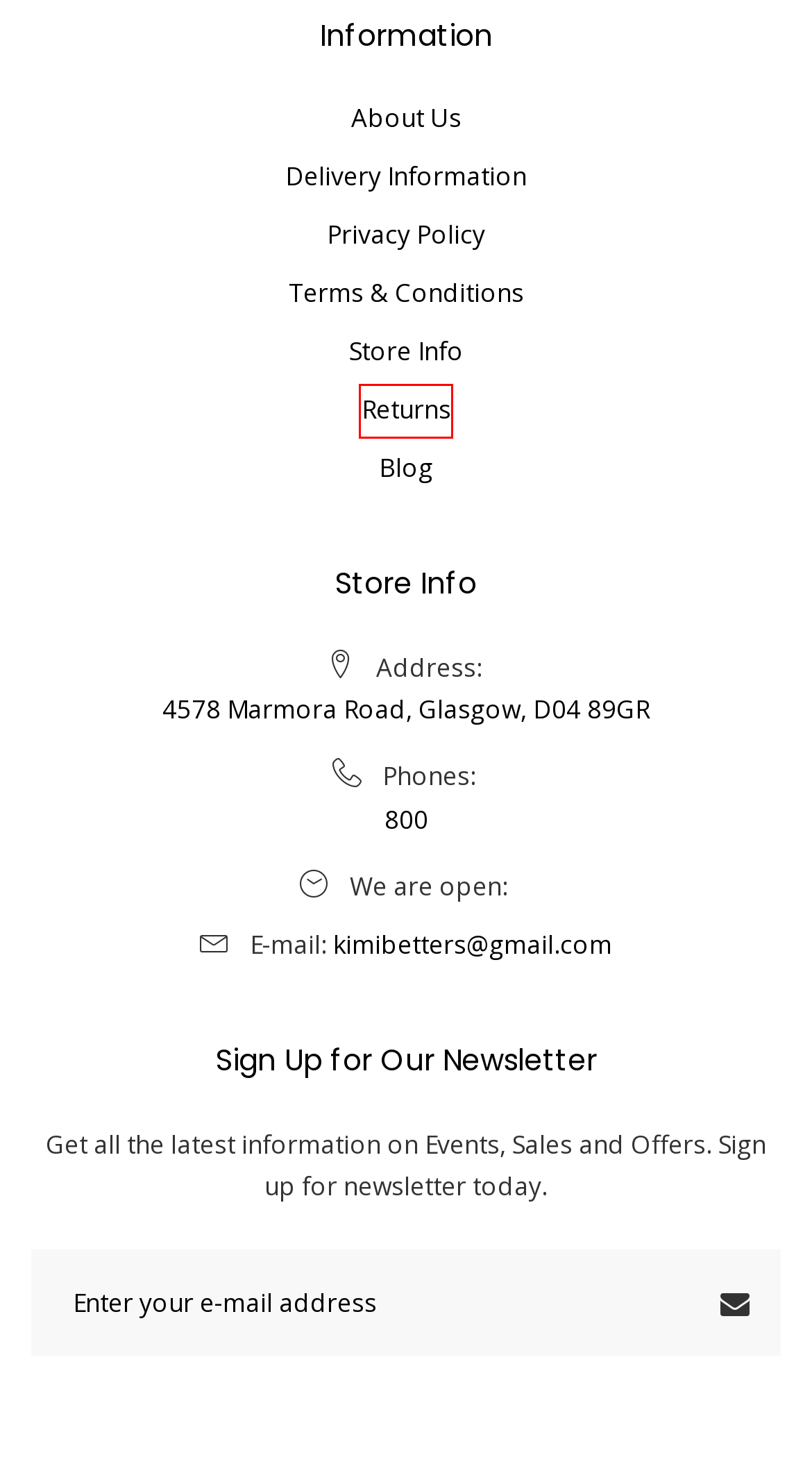With the provided screenshot showing a webpage and a red bounding box, determine which webpage description best fits the new page that appears after clicking the element inside the red box. Here are the options:
A. Product Returns
B. About Us
C. Privacy Policy
D. Evergreen Wedding Arch
E. Terms & Conditions
F. Delivery Information
G. Garland & Wisteria
H. Contact Us

A